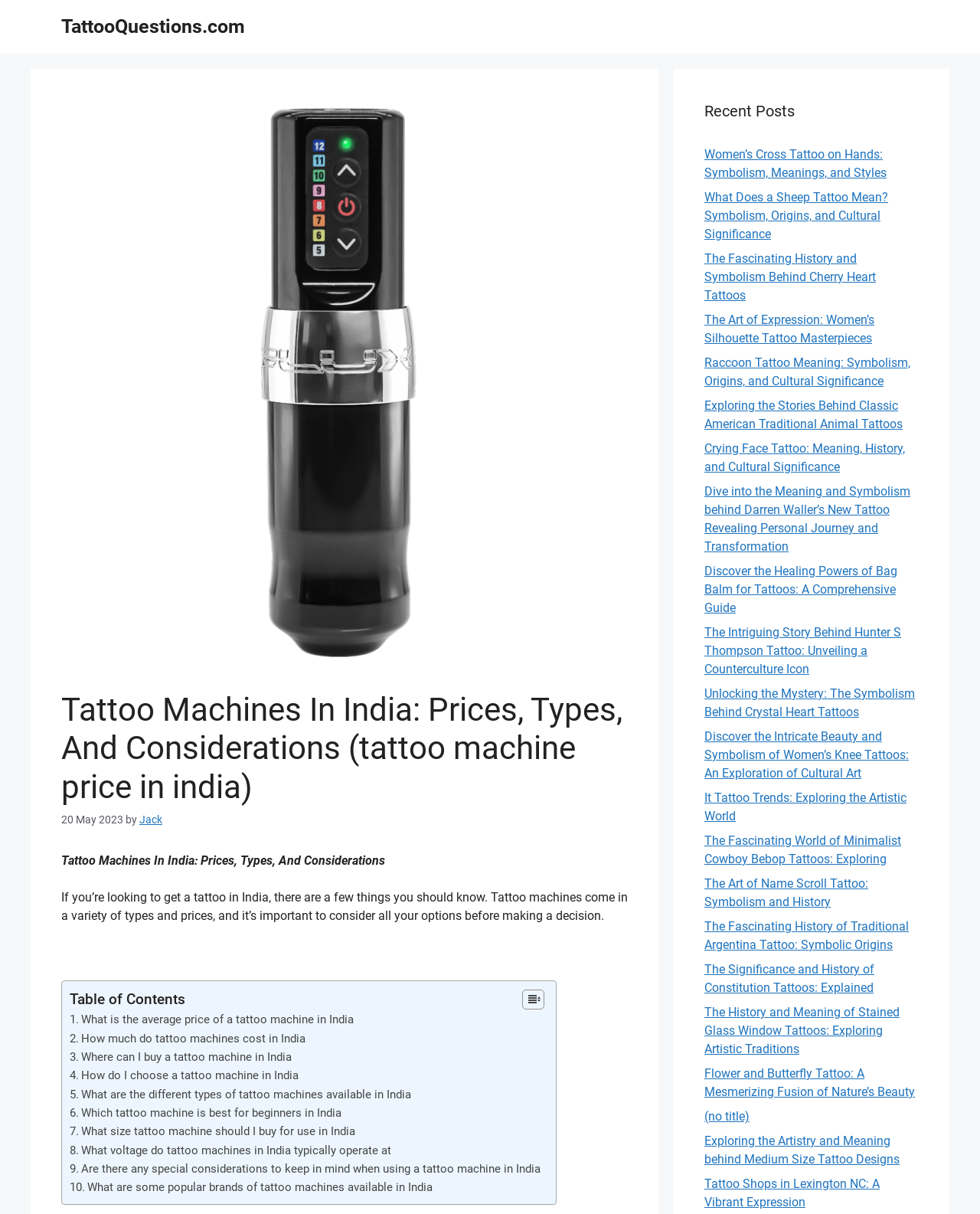Provide a single word or phrase to answer the given question: 
How many links are there in the 'Recent Posts' section?

19